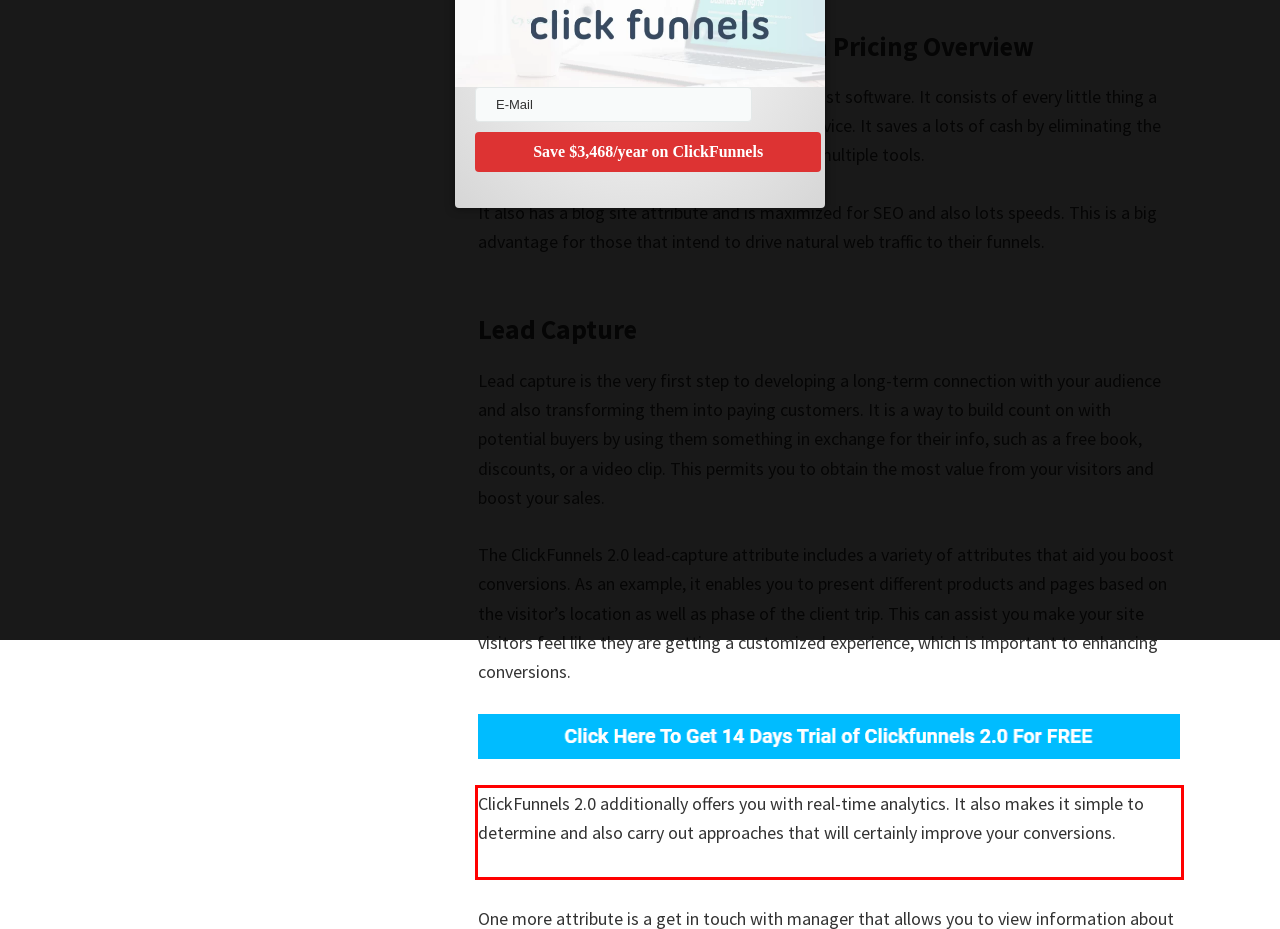With the provided screenshot of a webpage, locate the red bounding box and perform OCR to extract the text content inside it.

ClickFunnels 2.0 additionally offers you with real-time analytics. It also makes it simple to determine and also carry out approaches that will certainly improve your conversions. ClickFunnels 2.0 Certification Pricing